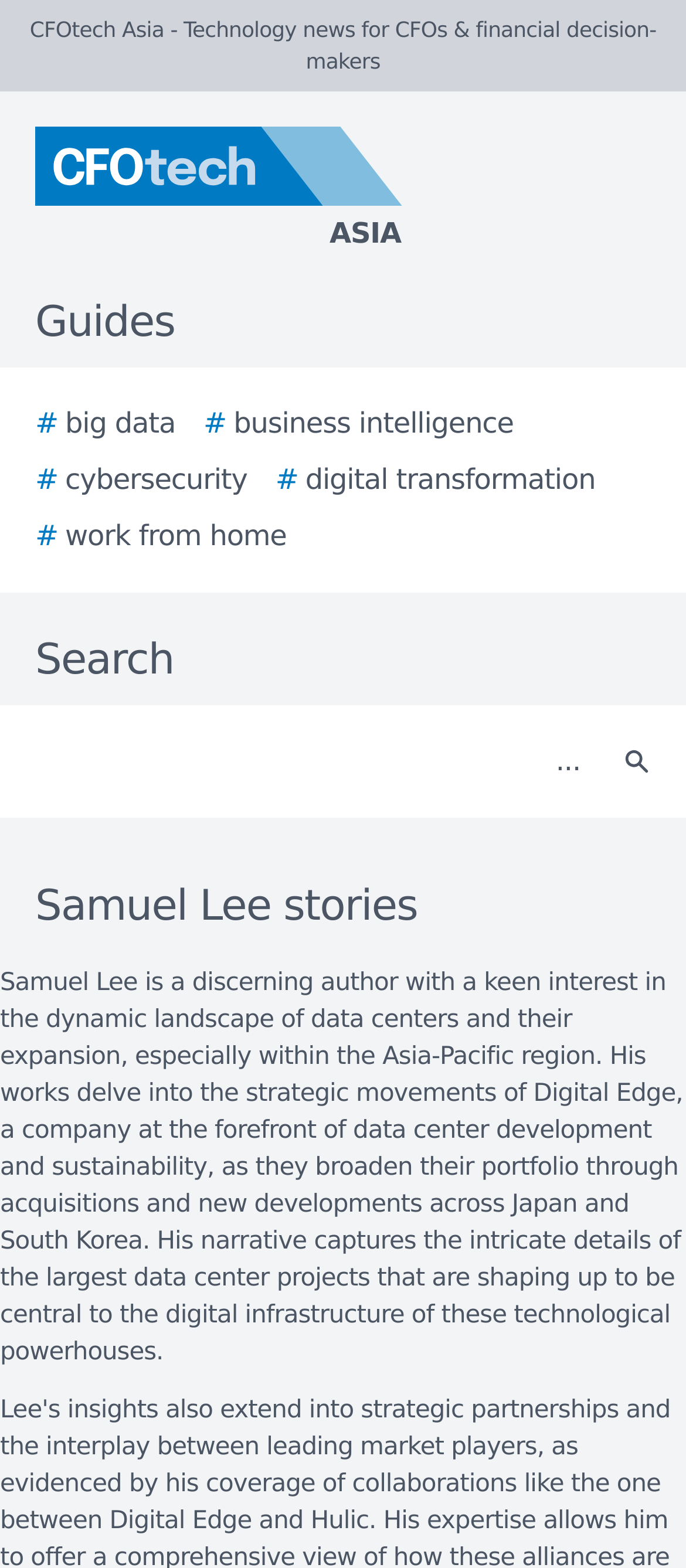What is the name of the author?
Using the image, respond with a single word or phrase.

Samuel Lee